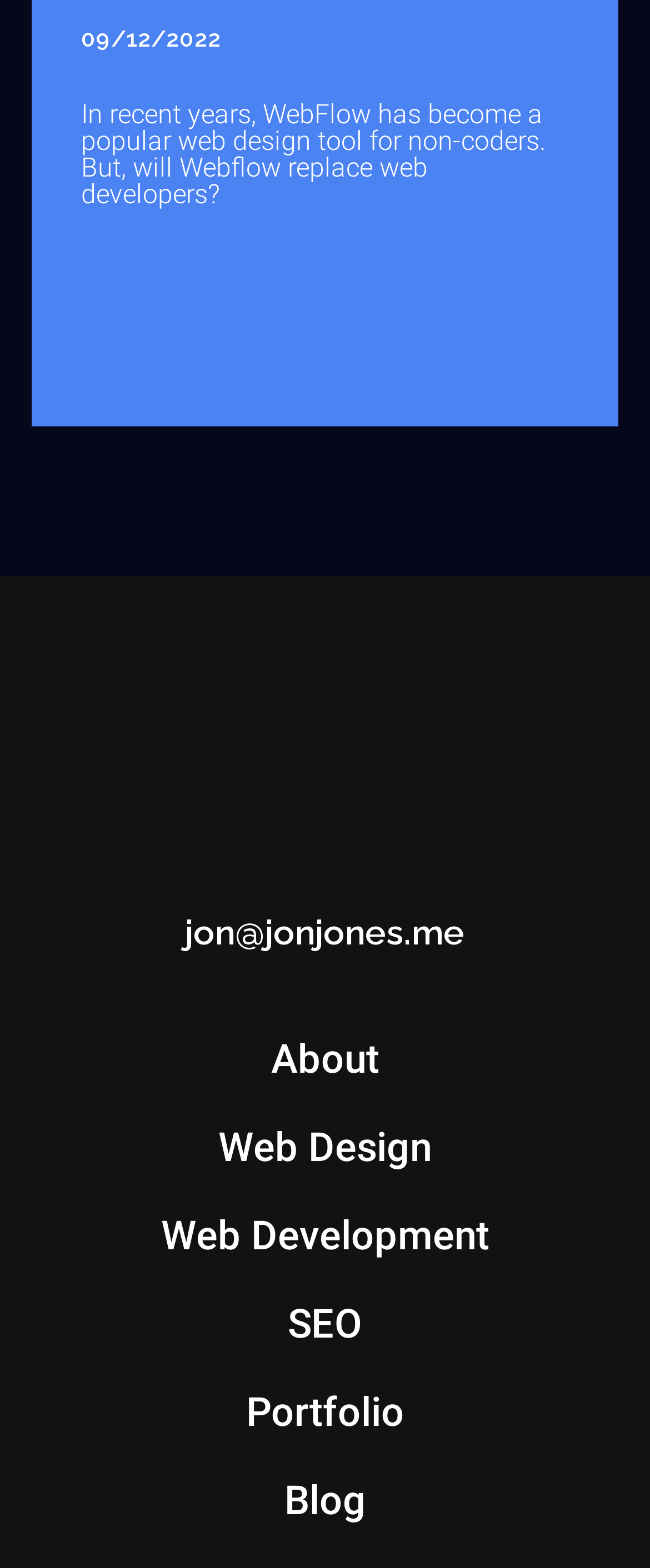Kindly determine the bounding box coordinates for the area that needs to be clicked to execute this instruction: "Contact jon@jonjones.me".

[0.048, 0.585, 0.952, 0.607]